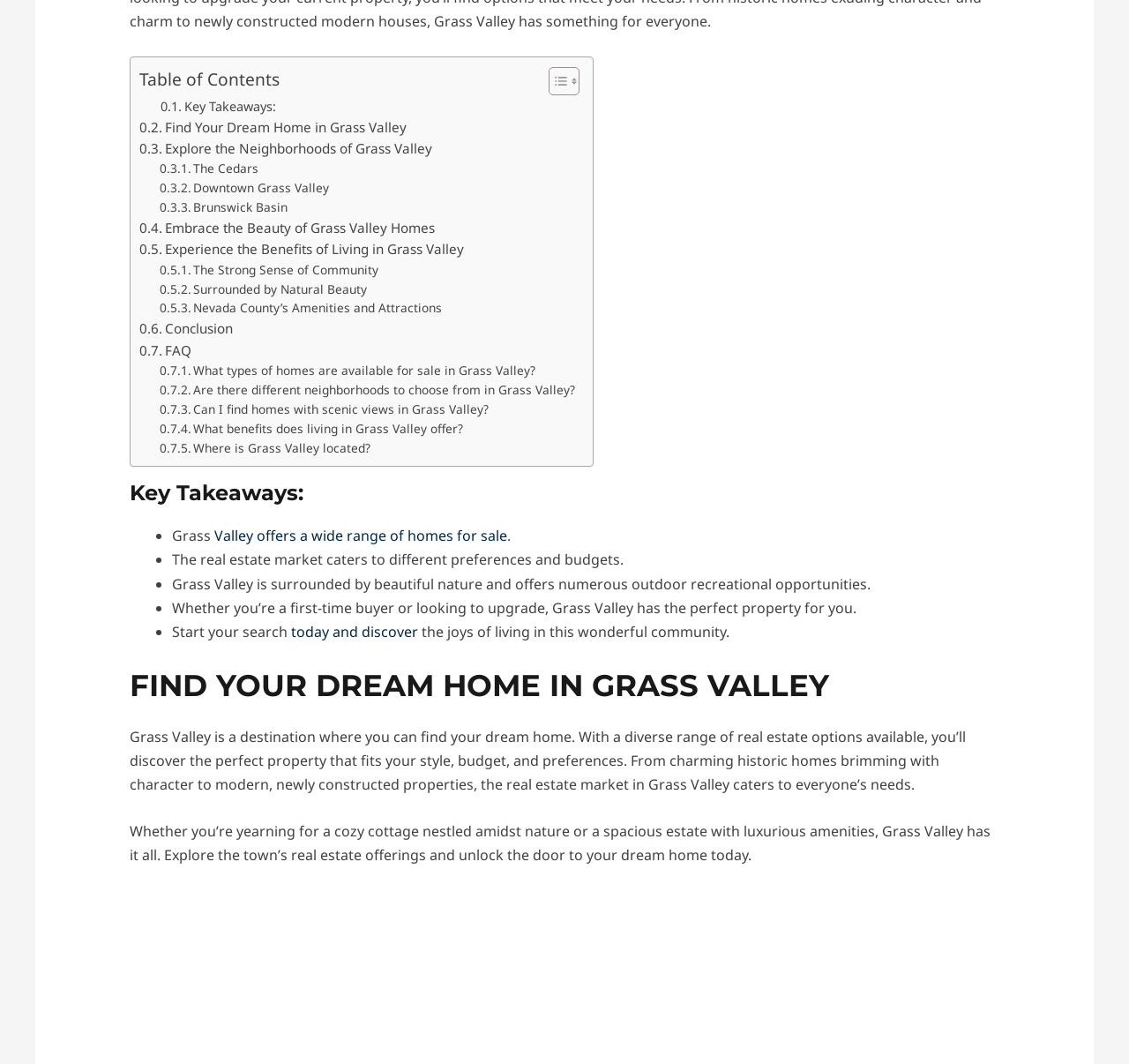What is the main topic of this webpage?
Give a one-word or short-phrase answer derived from the screenshot.

Grass Valley